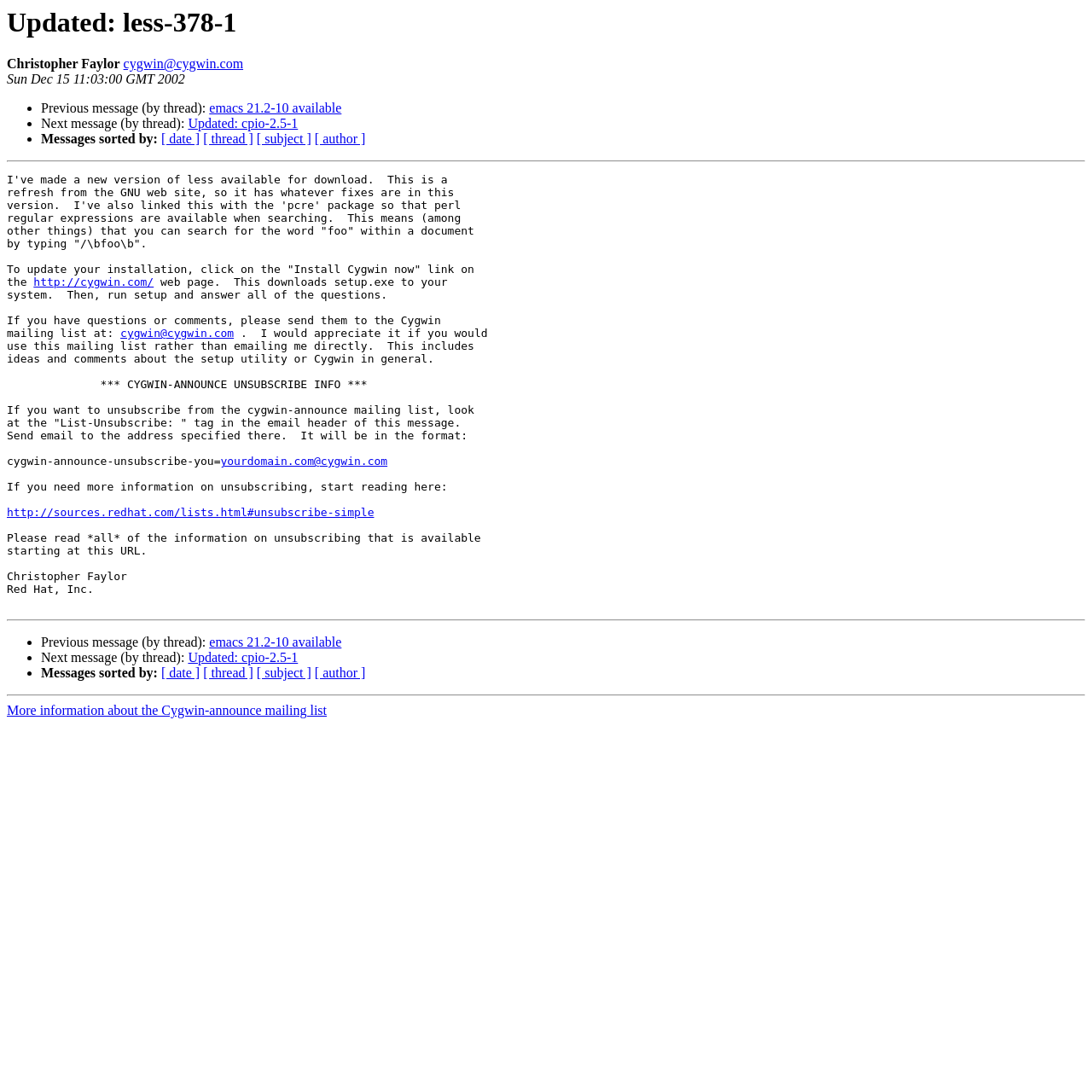Can you give a detailed response to the following question using the information from the image? What is the link to the Cygwin website?

The link to the Cygwin website is http://cygwin.com/, which is mentioned in the link element that says 'Install Cygwin now'.